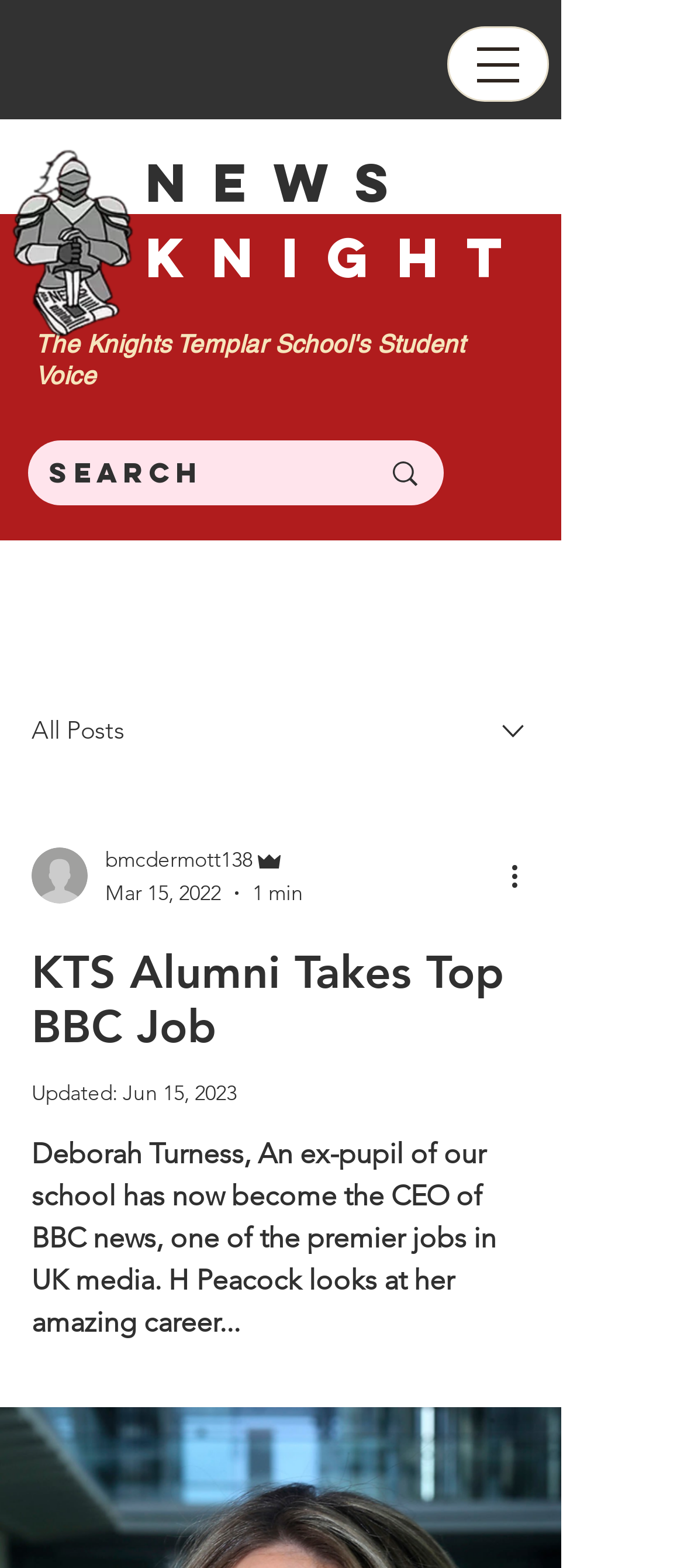Look at the image and write a detailed answer to the question: 
What is the author of the post?

I found the answer by looking at the text content of the webpage, specifically the paragraph that starts with 'Deborah Turness, An ex-pupil of our school...' which mentions 'H Peacock looks at her amazing career...'.